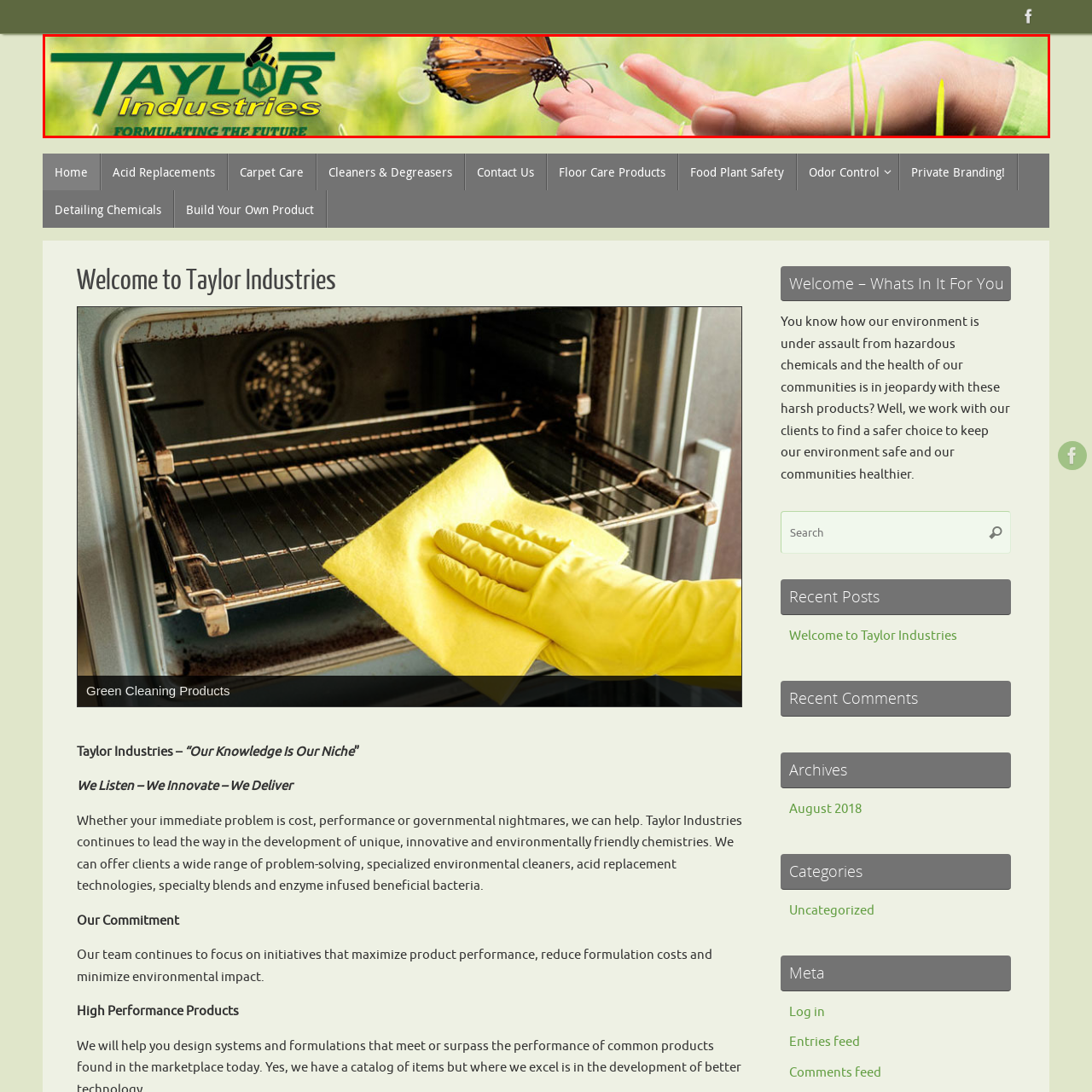Generate a detailed caption for the content inside the red bounding box.

The image features the logo of Taylor Industries, LLC, prominently displayed with a stylized butterfly gently resting on an outstretched hand. The background is a vibrant illustration of greenery, symbolizing the company's commitment to environmental stewardship and sustainability. The tagline "Formulating Your Future By Harnessing the Power of Green" encapsulates their focus on developing eco-friendly solutions and innovative products that protect our planet and promote health. This imagery effectively conveys a message of connection to nature and responsibility towards creating a healthier future through green chemistry.